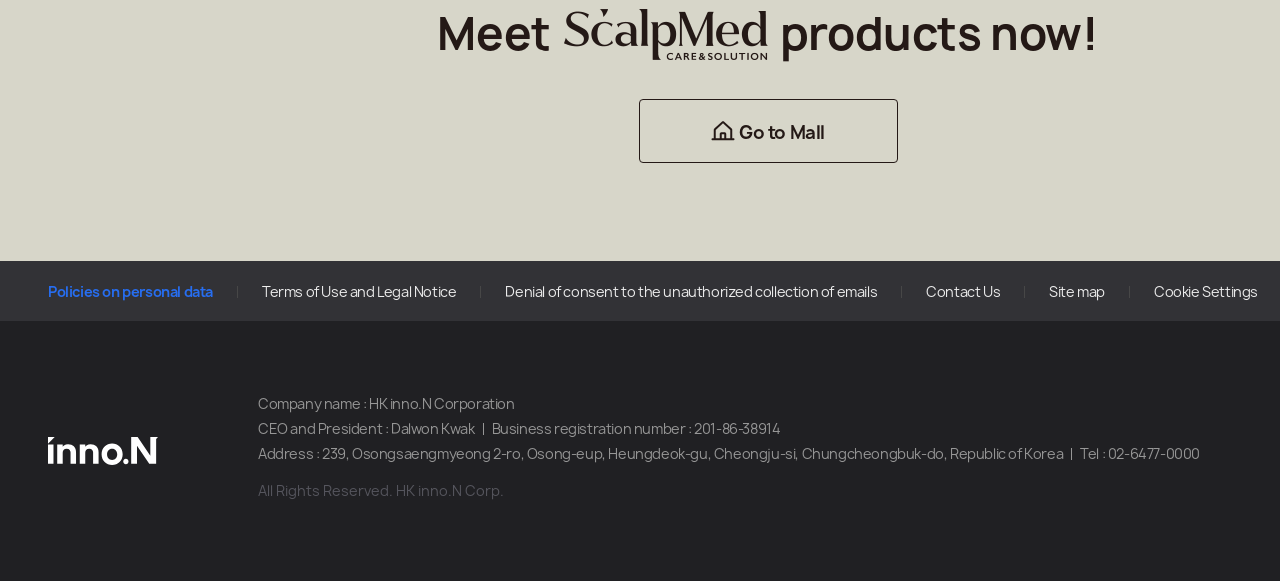Answer the question briefly using a single word or phrase: 
What is the phone number of the company?

02-6477-0000